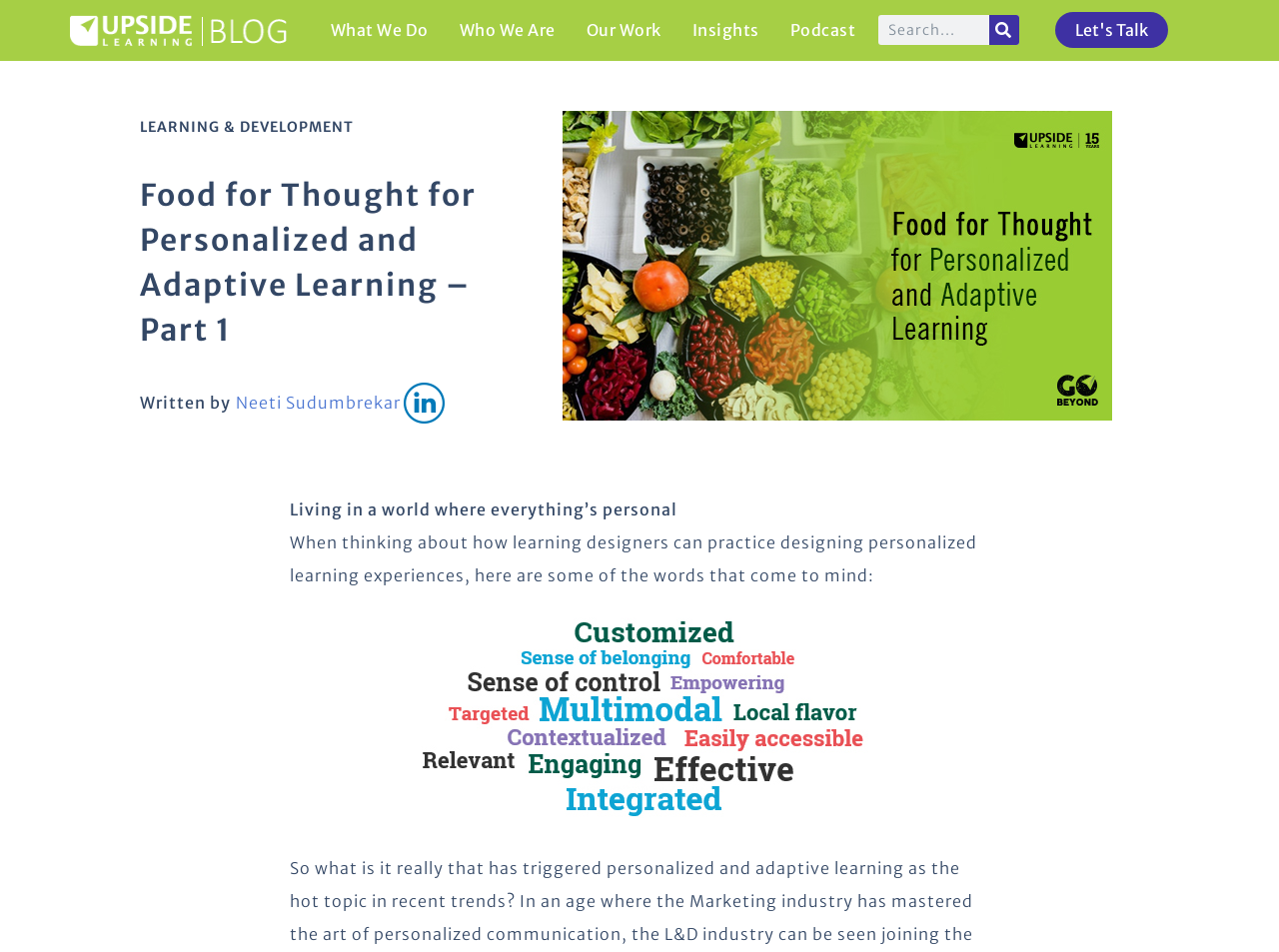Locate the UI element that matches the description What We Do in the webpage screenshot. Return the bounding box coordinates in the format (top-left x, top-left y, bottom-right x, bottom-right y), with values ranging from 0 to 1.

[0.258, 0.021, 0.335, 0.042]